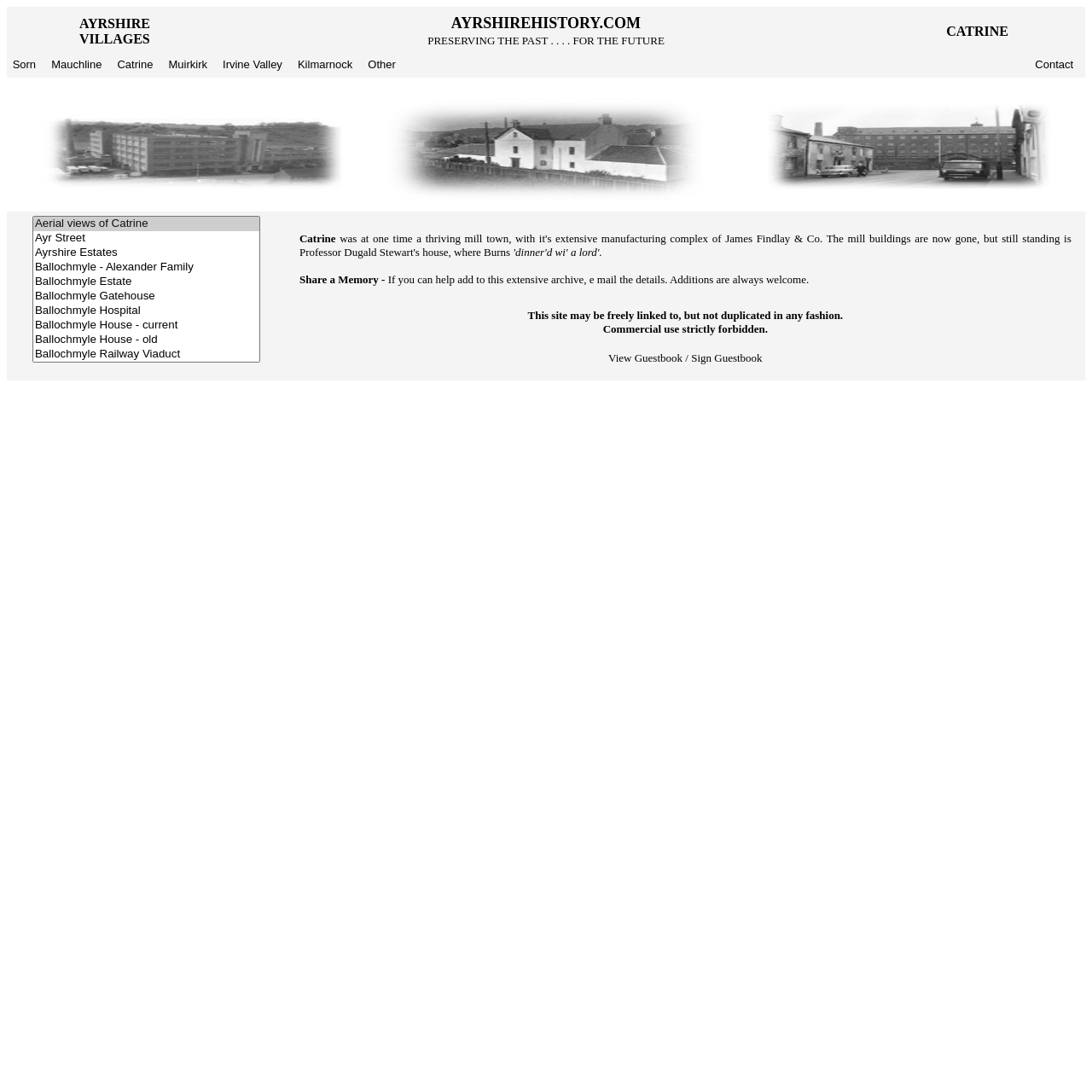Respond to the question below with a single word or phrase:
What is the default selected option in the listbox?

Aerial views of Catrine